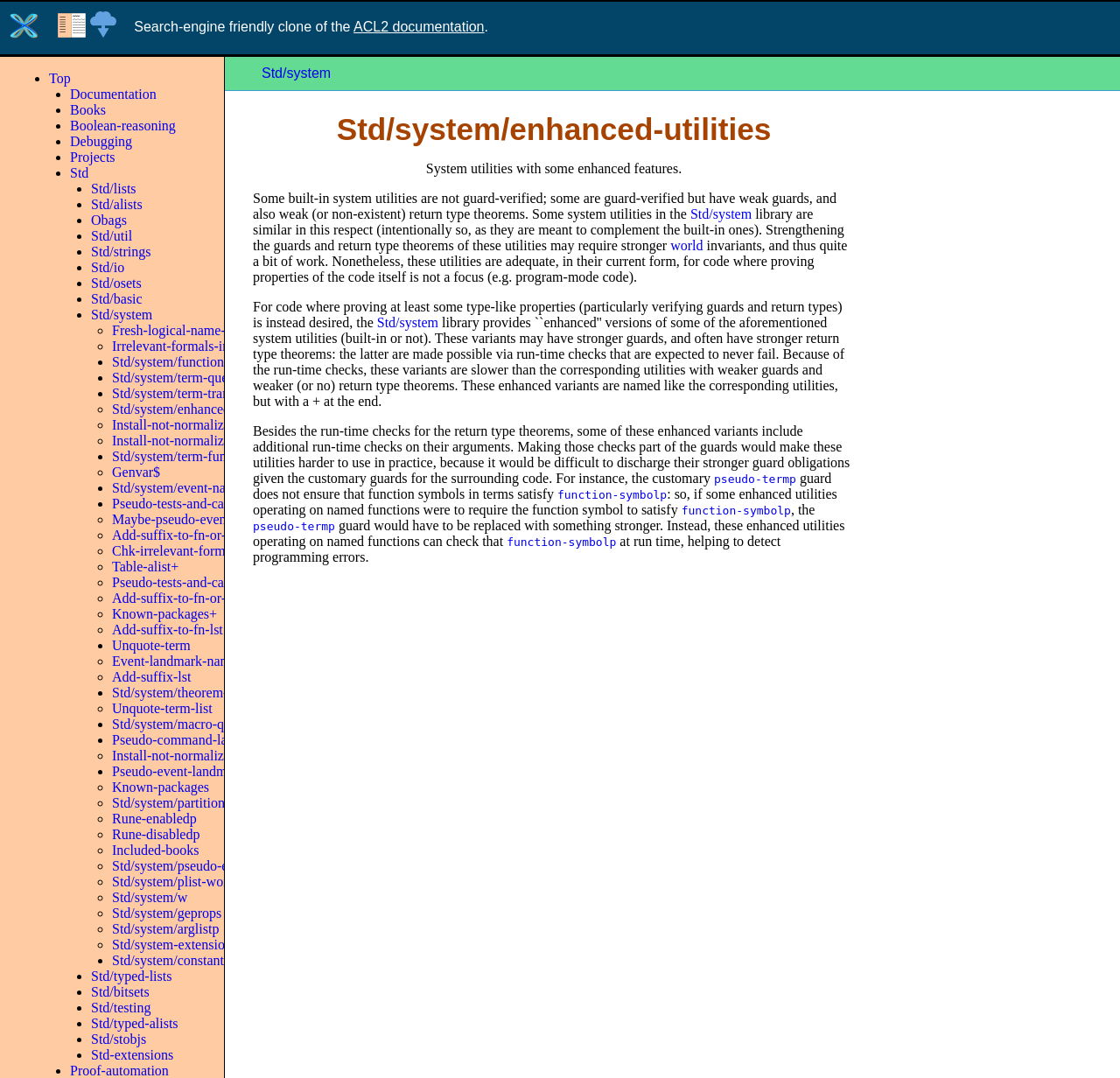Find the bounding box coordinates for the HTML element specified by: "Install-not-normalized-event".

[0.1, 0.387, 0.243, 0.401]